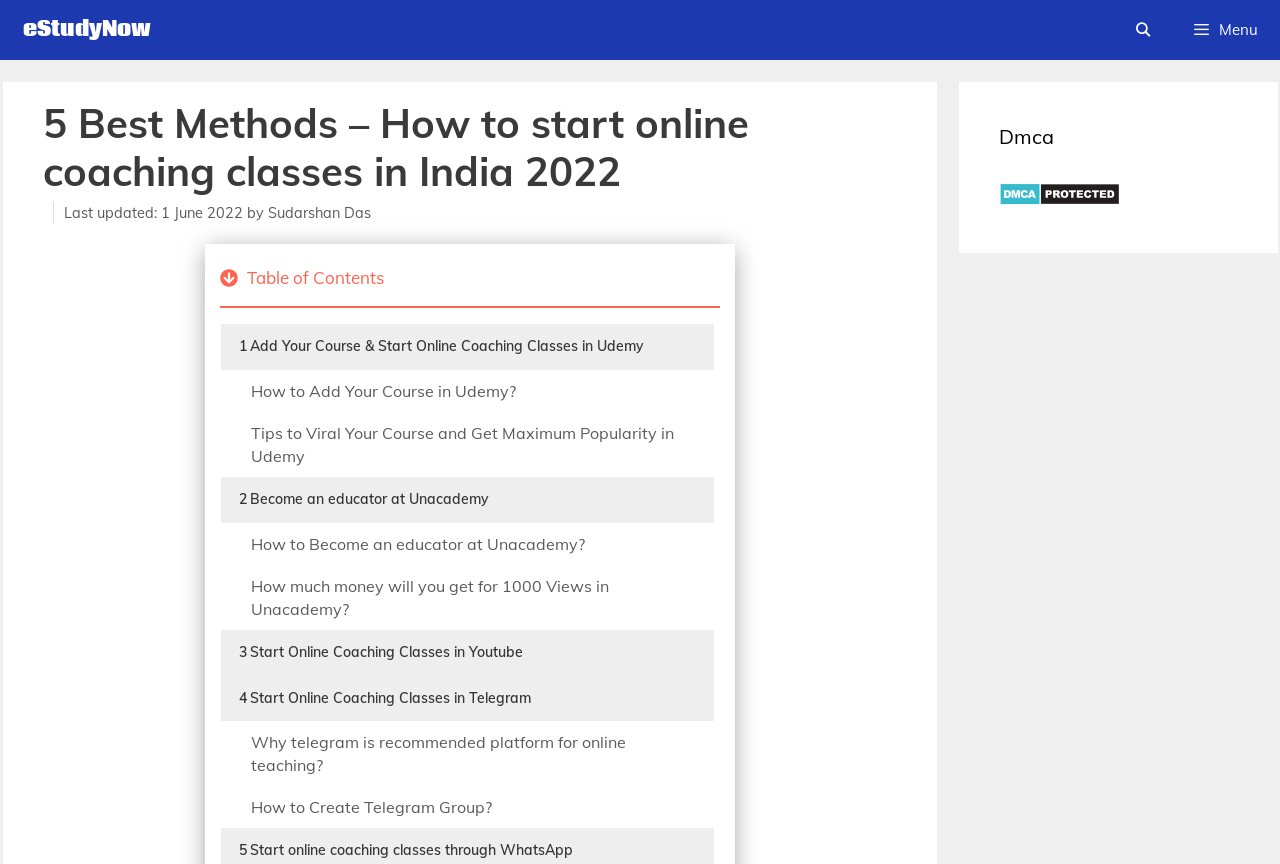Please find the bounding box coordinates of the clickable region needed to complete the following instruction: "Click on the eStudyNow link". The bounding box coordinates must consist of four float numbers between 0 and 1, i.e., [left, top, right, bottom].

[0.018, 0.0, 0.118, 0.069]